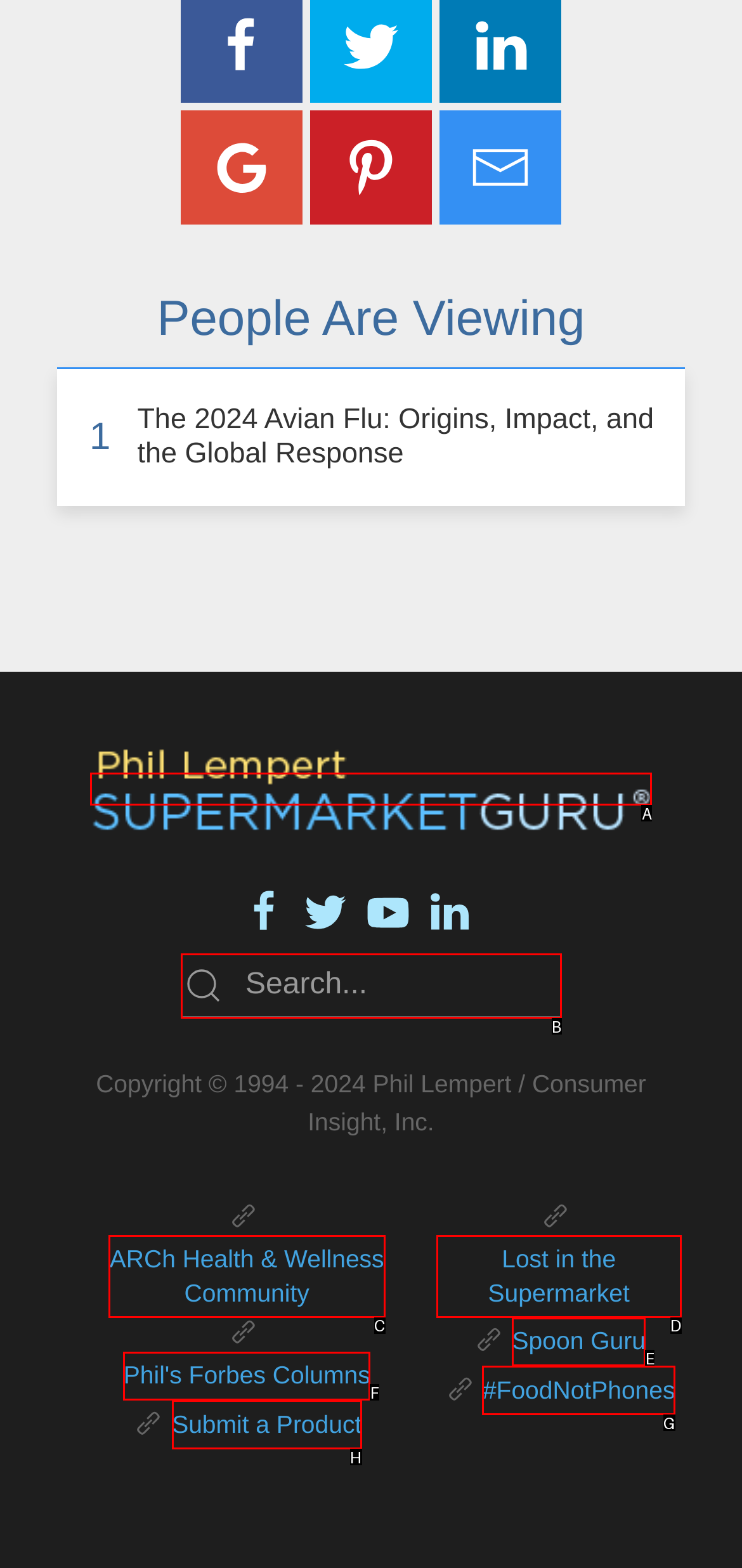Determine the HTML element that aligns with the description: ARCh Health & Wellness Community
Answer by stating the letter of the appropriate option from the available choices.

C